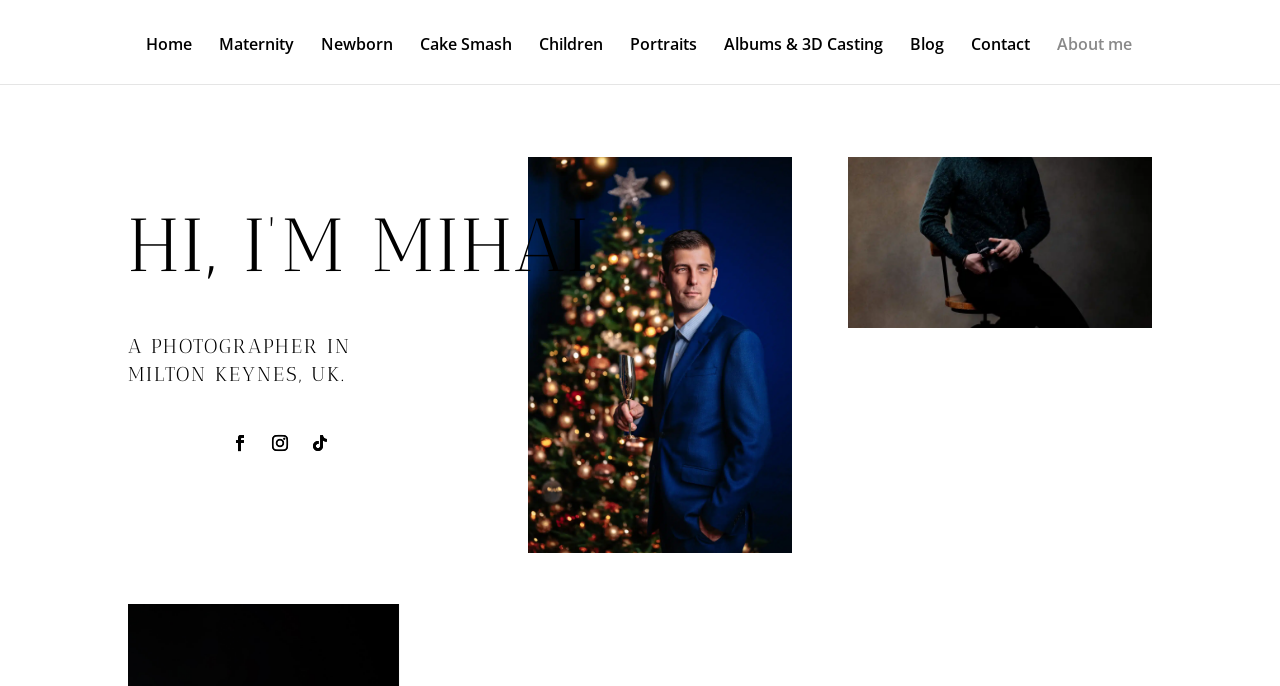Determine the bounding box coordinates of the clickable region to follow the instruction: "Click on the 'Home' link".

[0.114, 0.054, 0.15, 0.122]